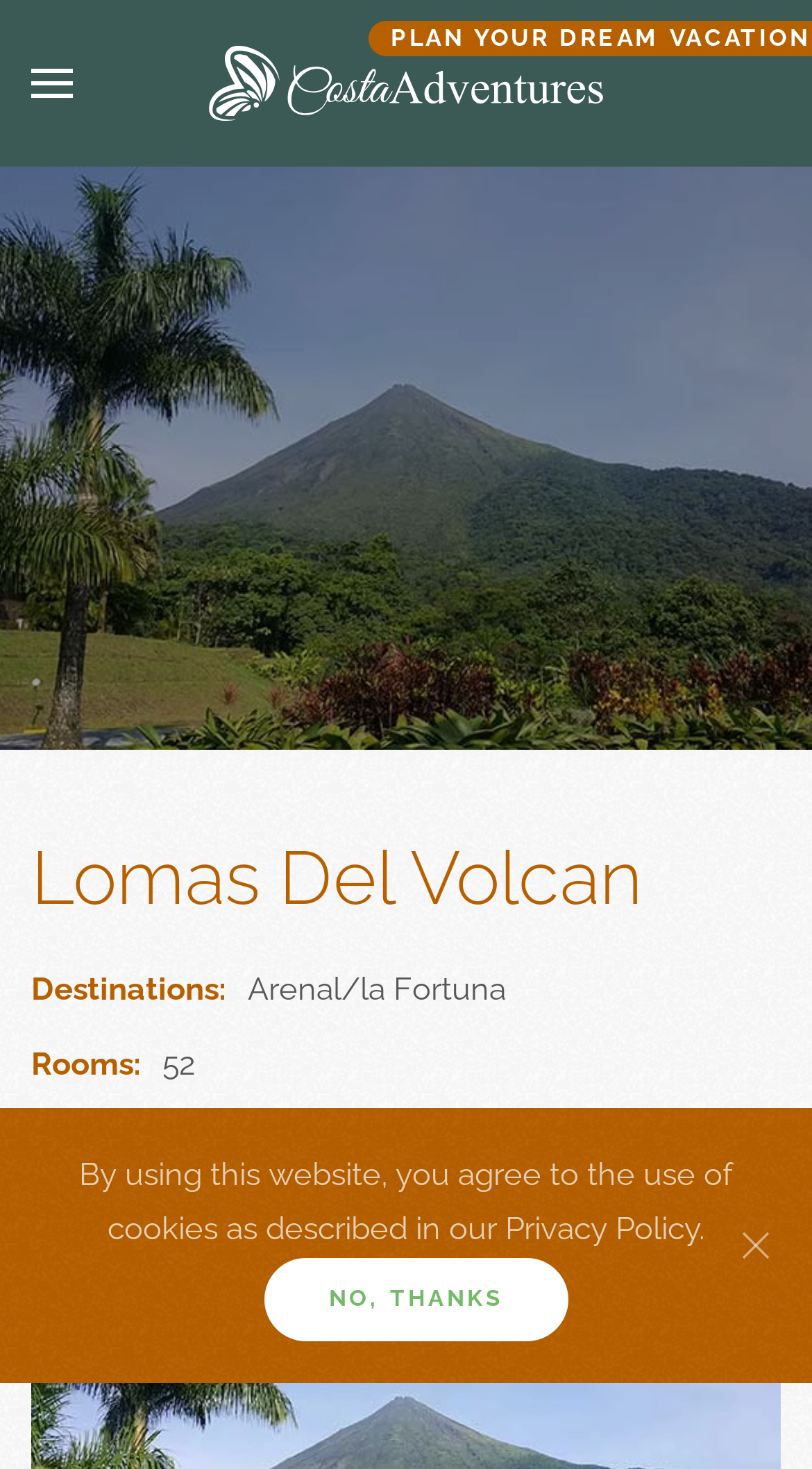Please provide a short answer using a single word or phrase for the question:
What is the name of the lodge?

Lomas Del Volcan